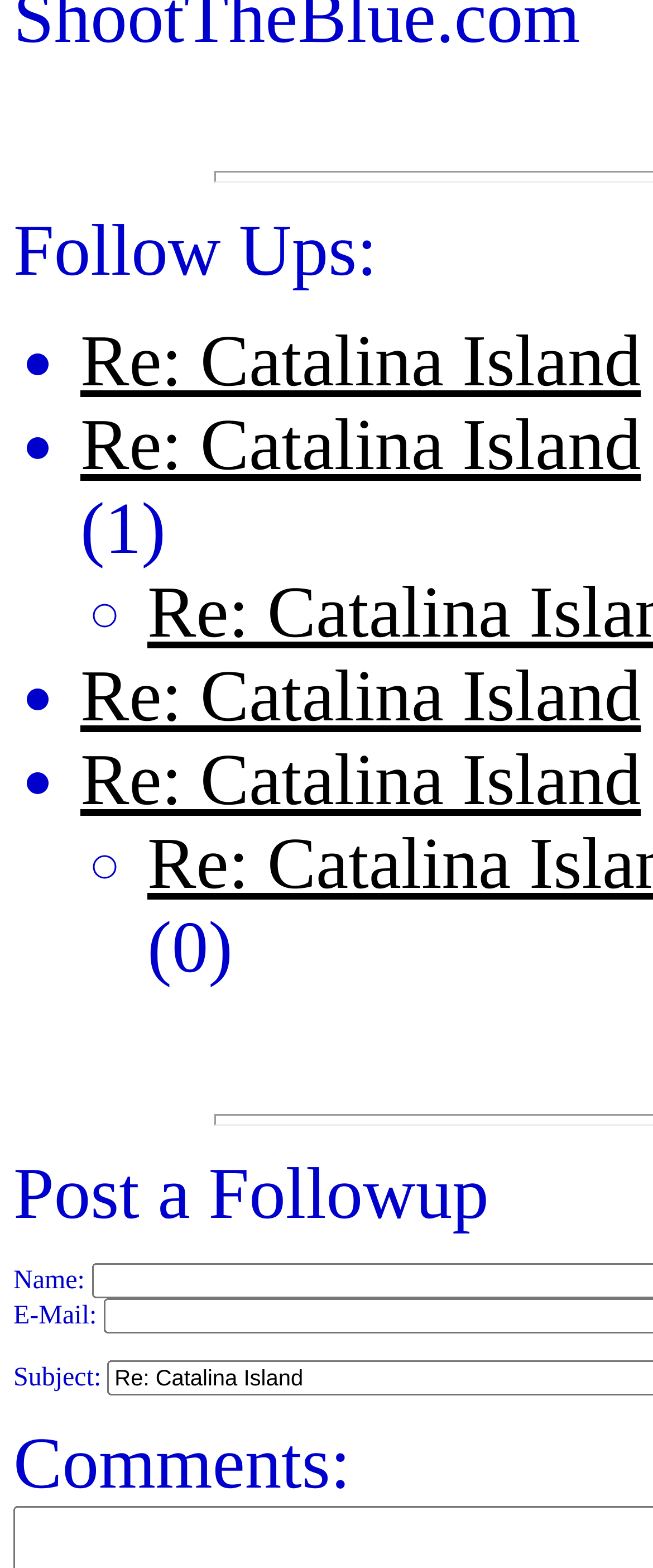Please examine the image and provide a detailed answer to the question: What is the purpose of this webpage?

Based on the webpage structure and content, it appears to be a forum or discussion board where users can post follow-ups to previous conversations. The presence of links with 'Re: Catalina Island' and input fields for name, email, subject, and comments suggests that users can respond to existing topics.